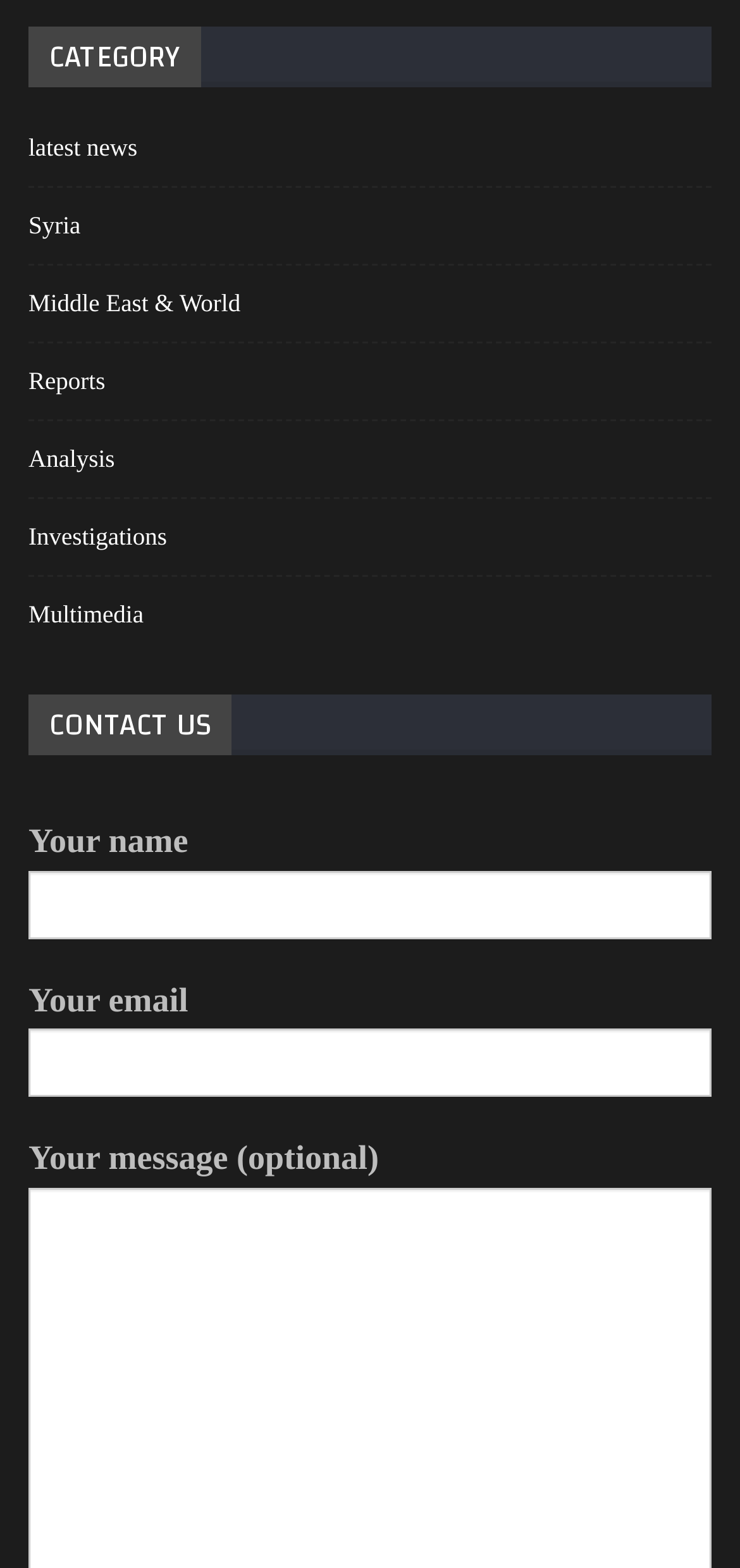What is the last category of news?
Based on the screenshot, provide your answer in one word or phrase.

Multimedia